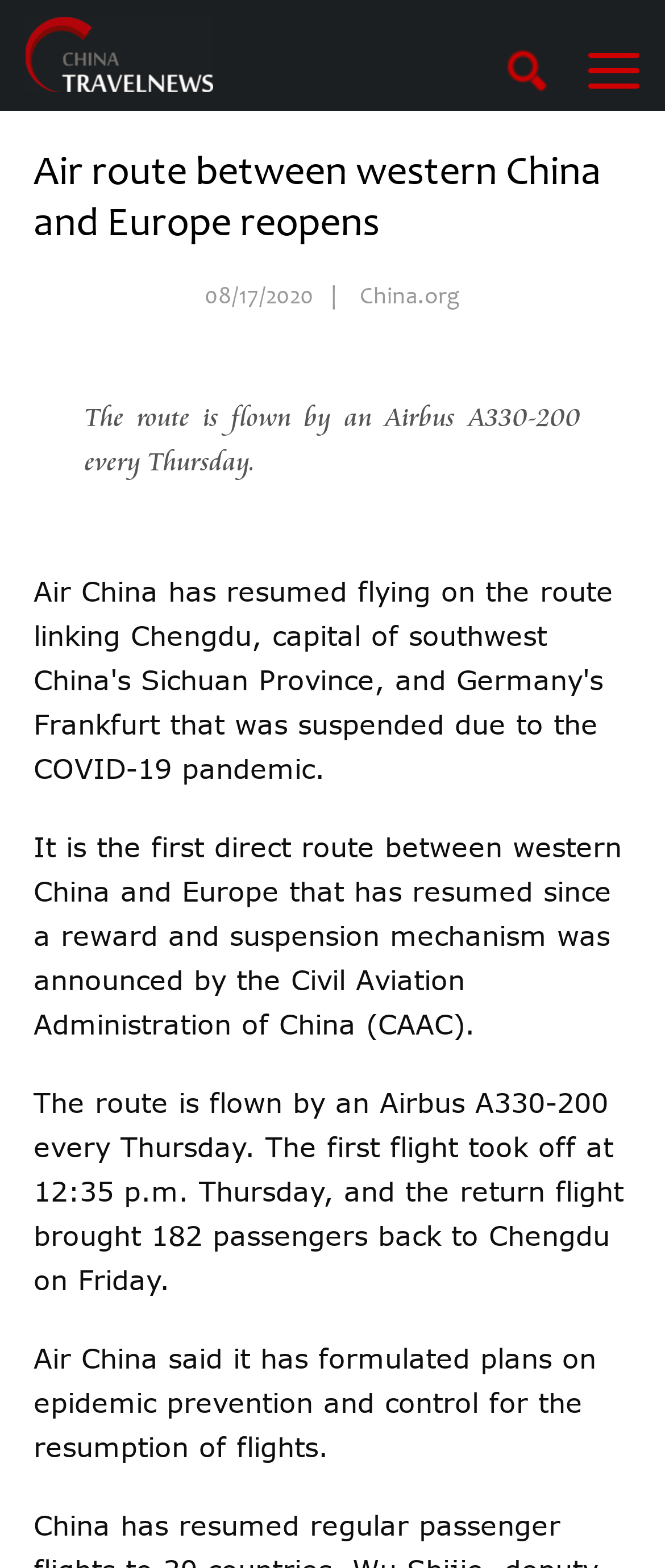Give a one-word or one-phrase response to the question:
How many passengers were on the return flight?

182